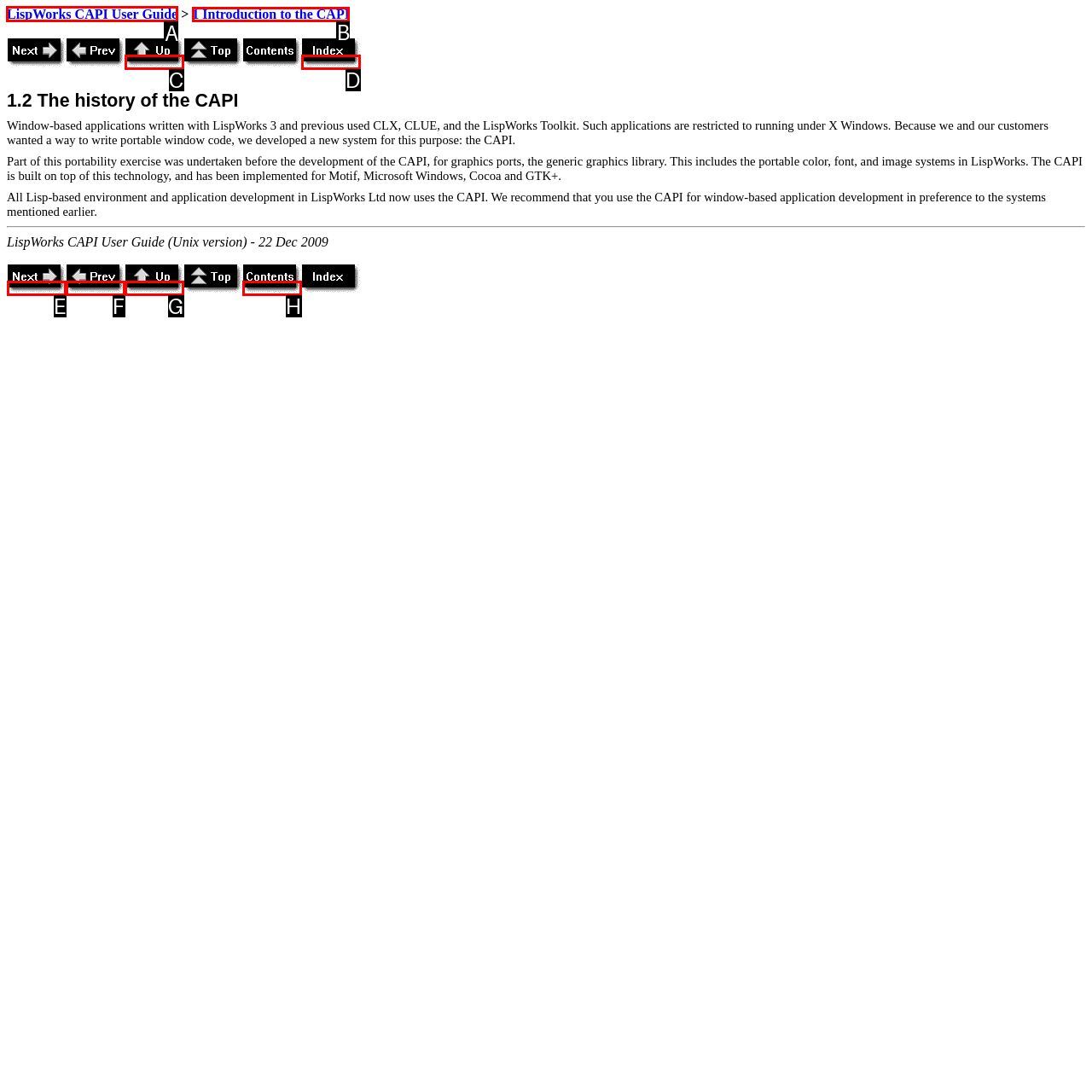Identify the HTML element to select in order to accomplish the following task: Go to LispWorks CAPI User Guide
Reply with the letter of the chosen option from the given choices directly.

A